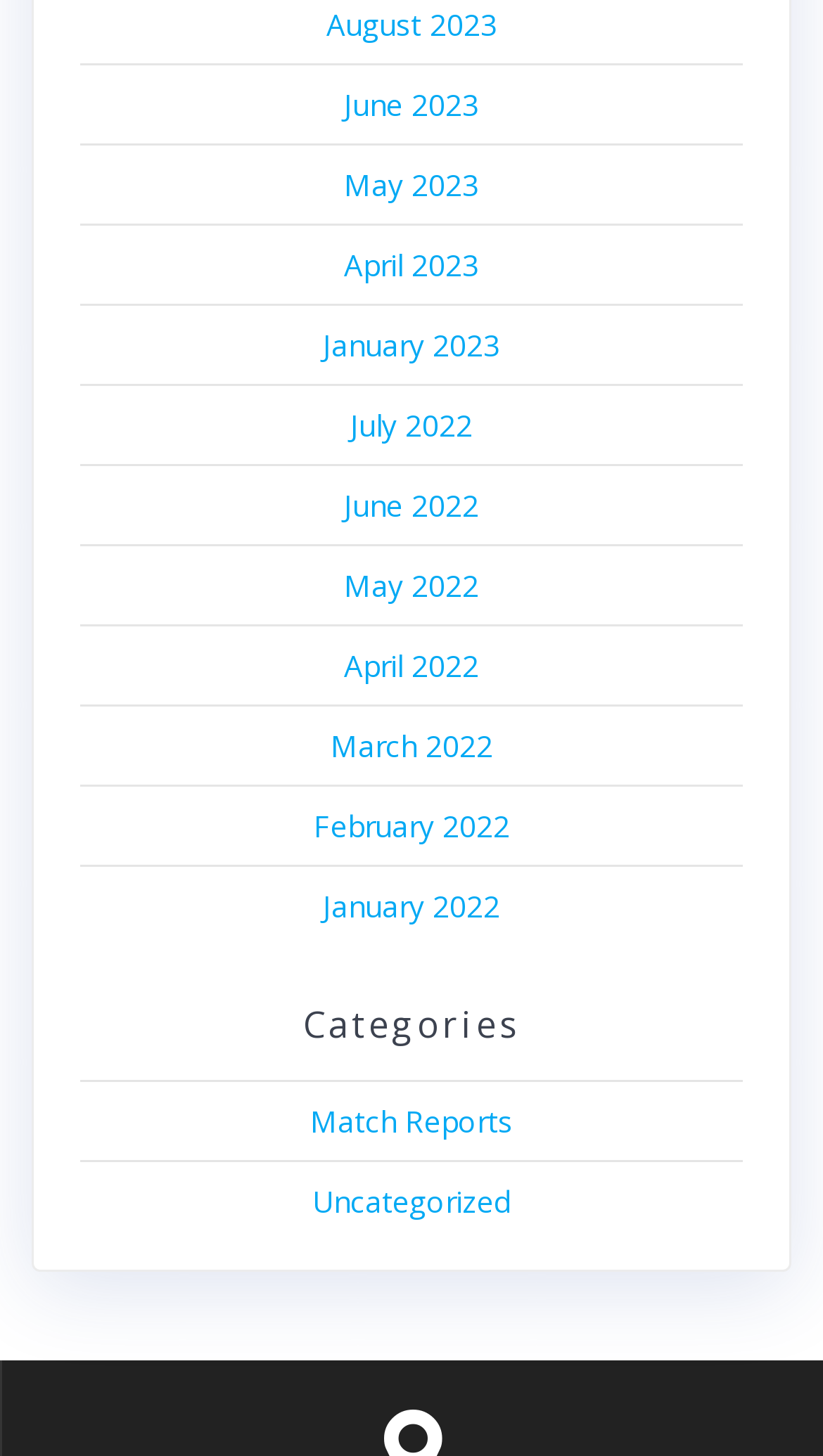Reply to the question with a single word or phrase:
What is the most recent month listed?

August 2023